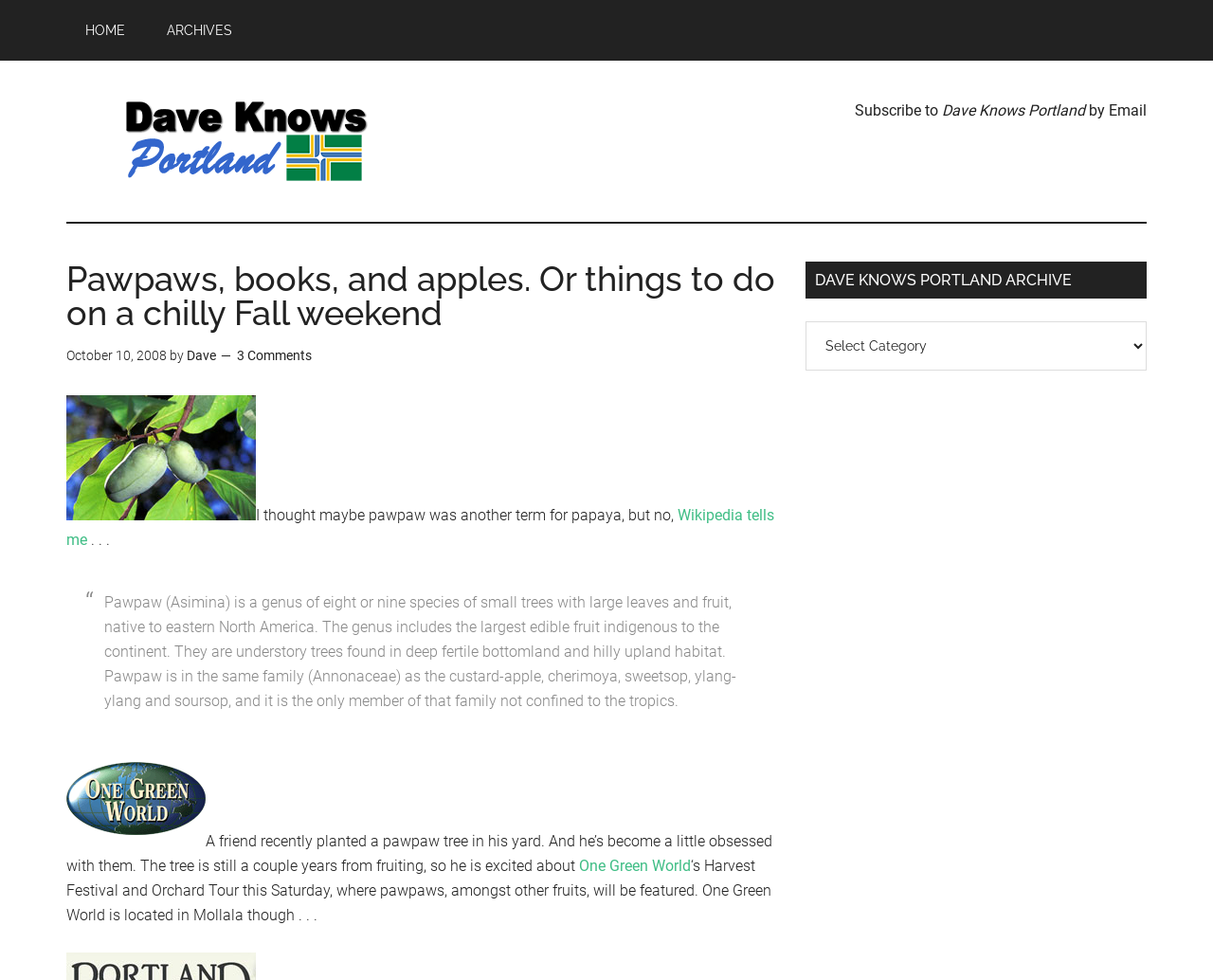Identify the bounding box coordinates for the UI element described by the following text: "Privacy Policy". Provide the coordinates as four float numbers between 0 and 1, in the format [left, top, right, bottom].

None